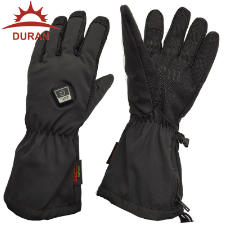Create a detailed narrative for the image.

This image features a pair of Duran Heated Skiing Gloves, designed for both functionality and comfort. The gloves are predominantly black, showcasing a sleek and modern design suitable for winter sports and cold weather activities. They feature an advanced heating element, evident from the visible control button on one of the gloves, which allows users to adjust the heat settings for optimal warmth. The palms are textured for enhanced grip, making them ideal for skiing, snowboarding, or any outdoor winter adventure. The gloves also have a cinched wrist design to keep out cold air and snow, ensuring a snug fit. The Duran logo is prominently displayed, highlighting the brand's commitment to quality and innovation in heated apparel.